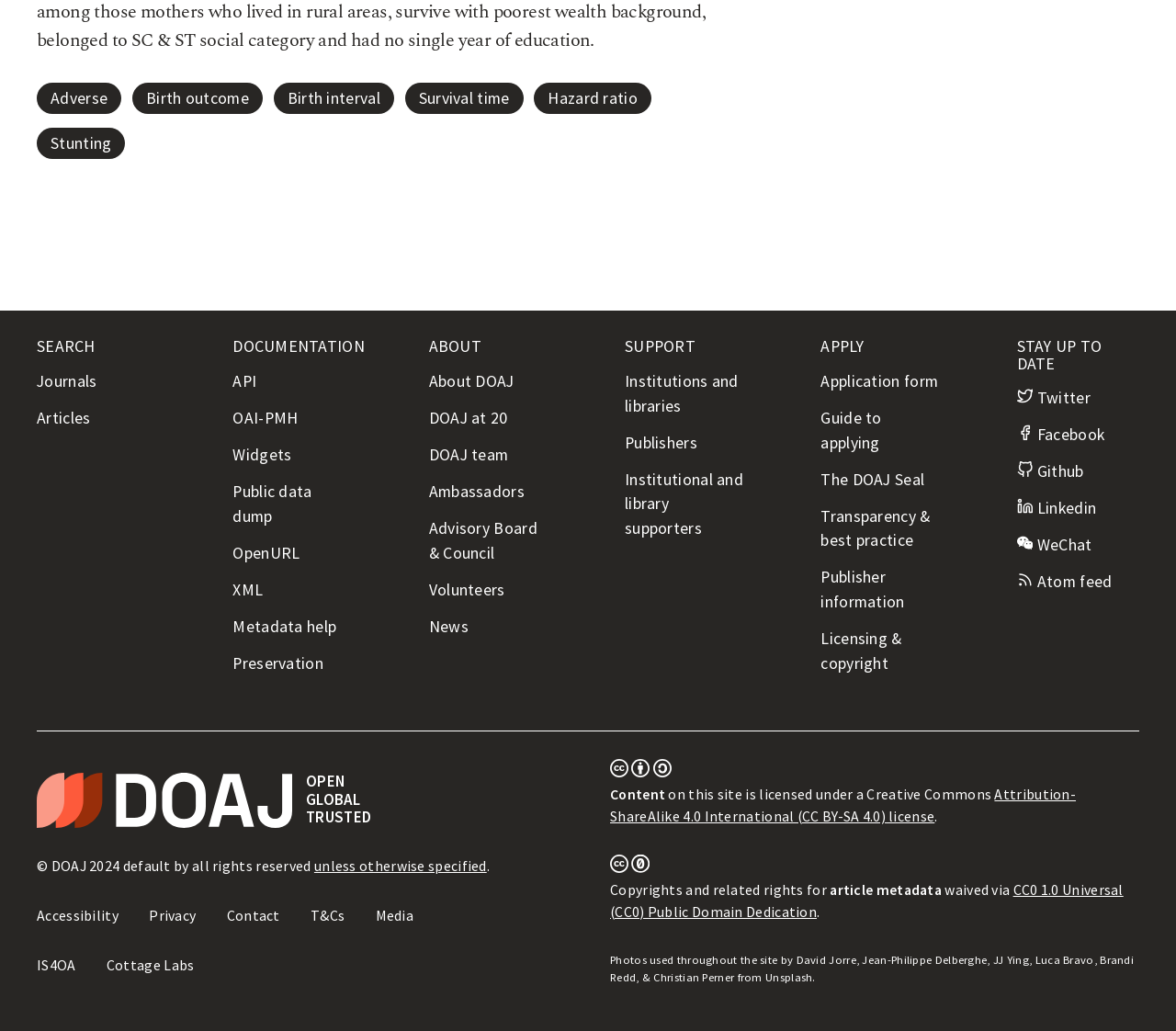Identify the bounding box coordinates for the UI element described as follows: Atom feed. Use the format (top-left x, top-left y, bottom-right x, bottom-right y) and ensure all values are floating point numbers between 0 and 1.

[0.865, 0.555, 0.946, 0.574]